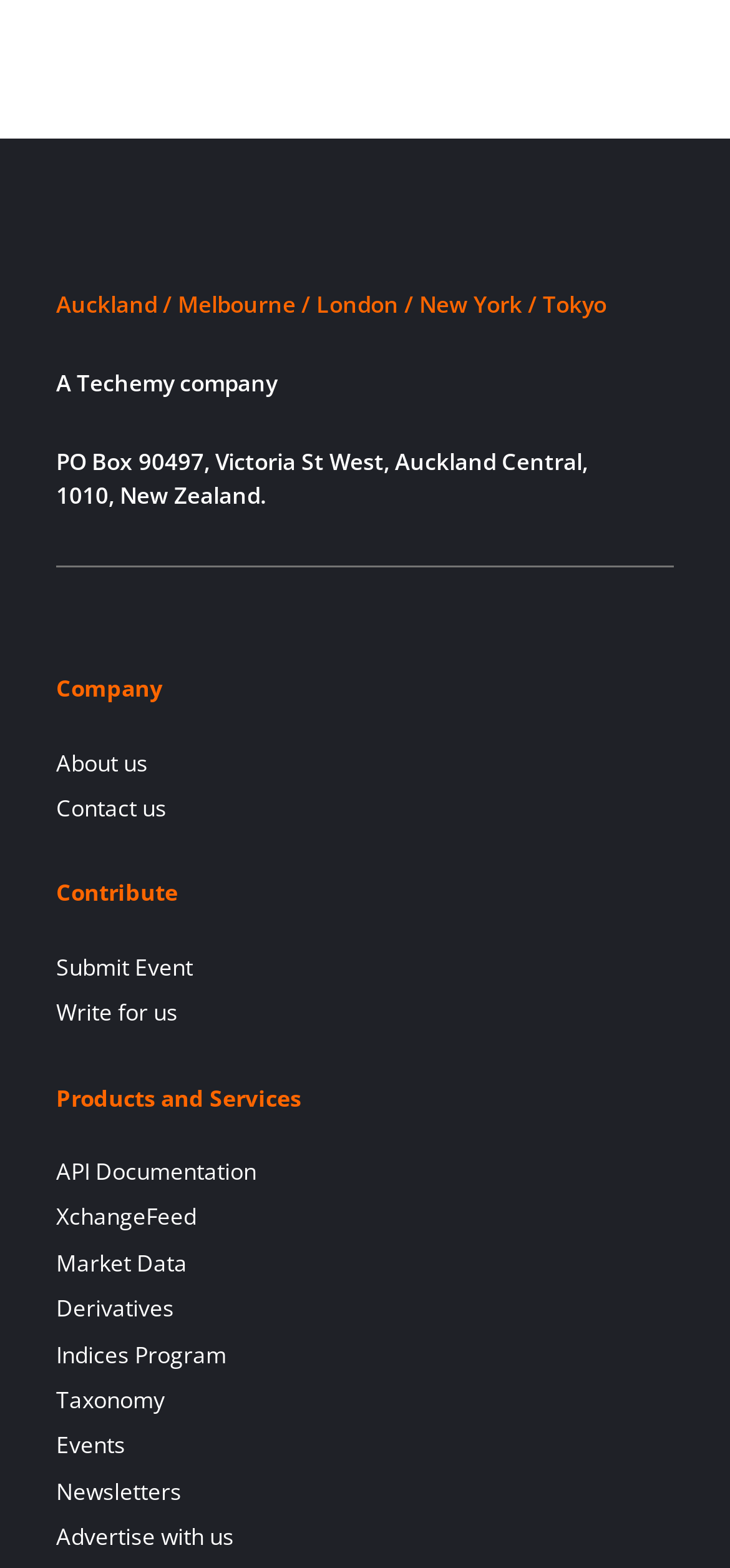Locate the bounding box of the user interface element based on this description: "Home Decor/Improvement".

None